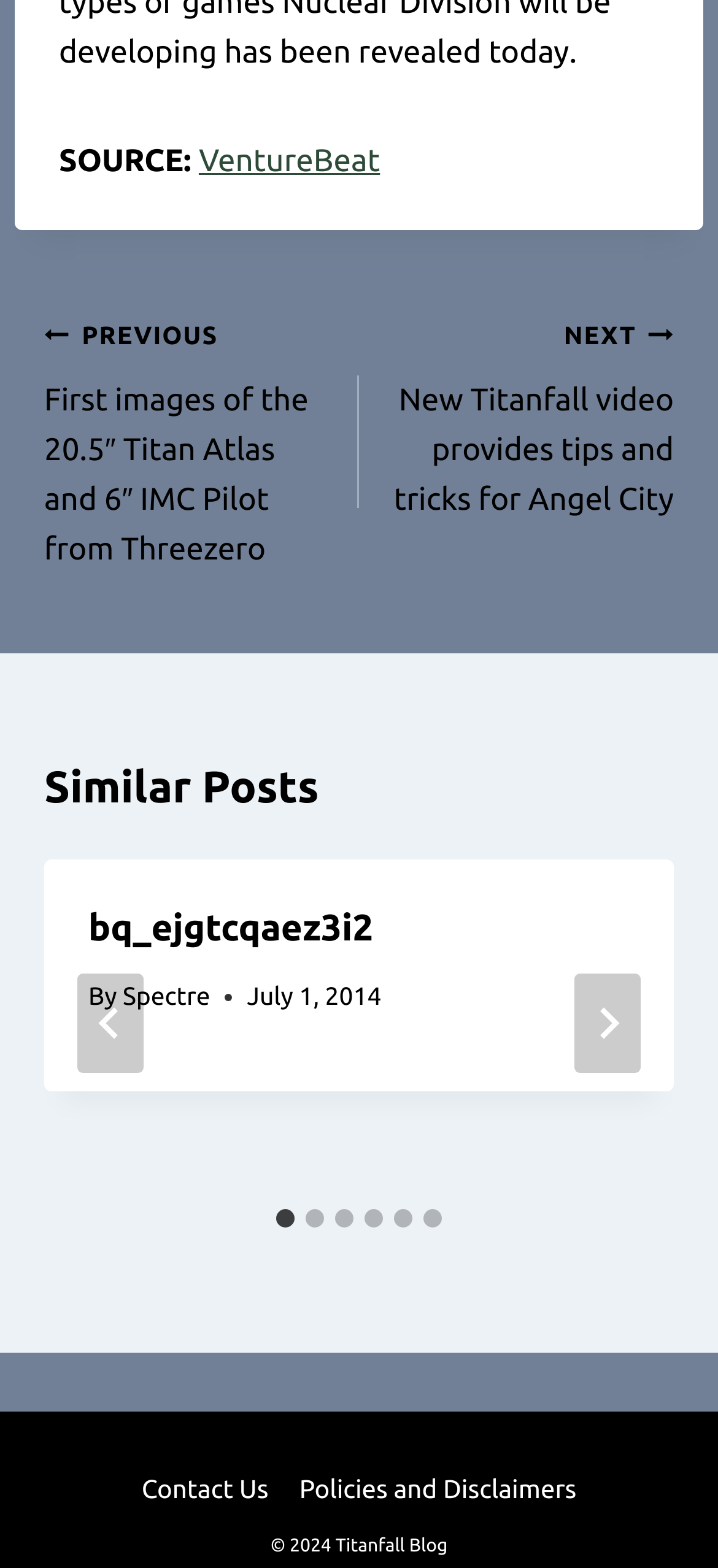What is the source of the article?
Using the image, respond with a single word or phrase.

VentureBeat